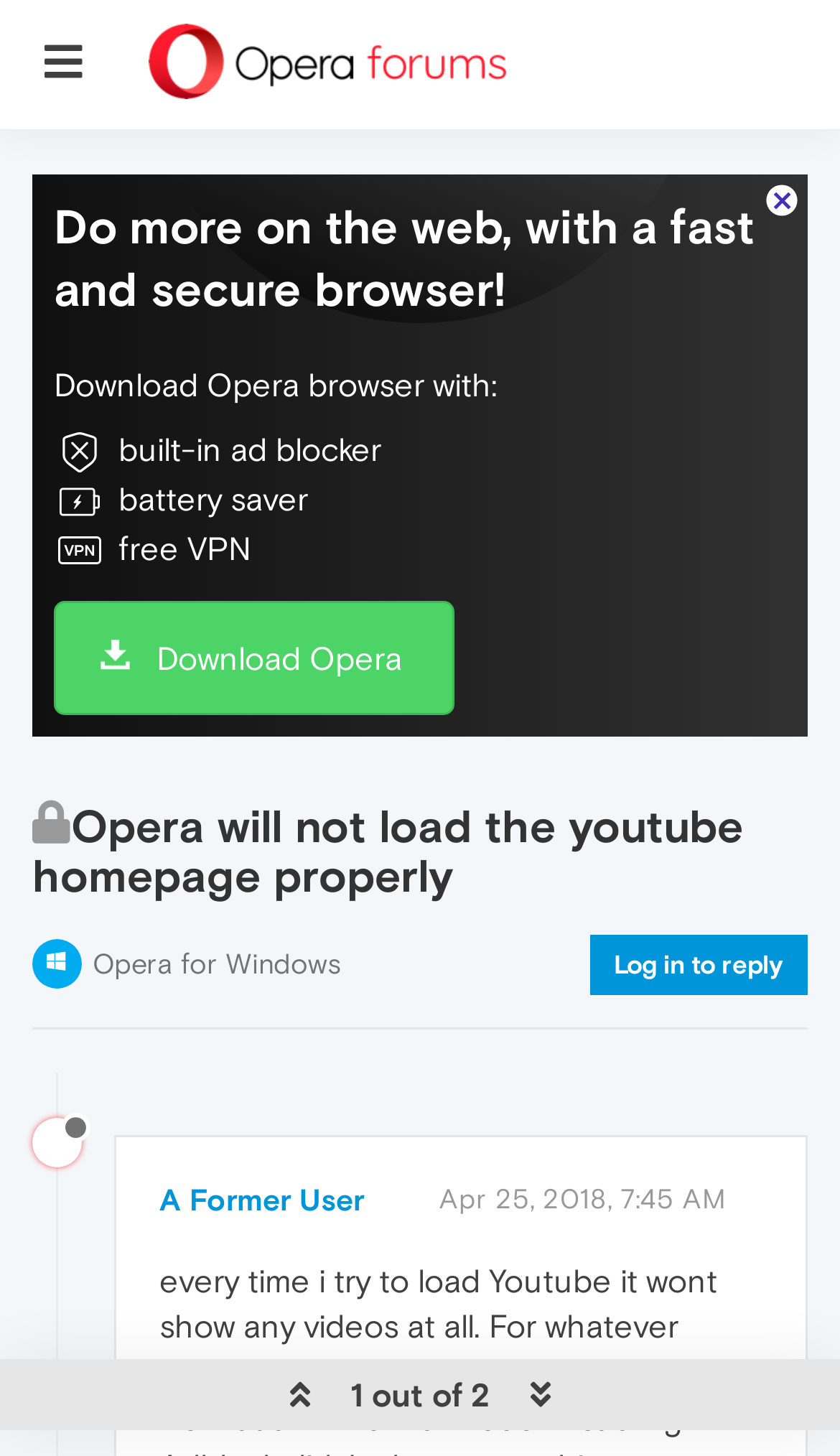Use the details in the image to answer the question thoroughly: 
What is the name of the browser being promoted?

The webpage is promoting a browser, and the name of the browser is mentioned in the text 'Do more on the web, with a fast and secure browser!' and also in the link 'Download Opera'.